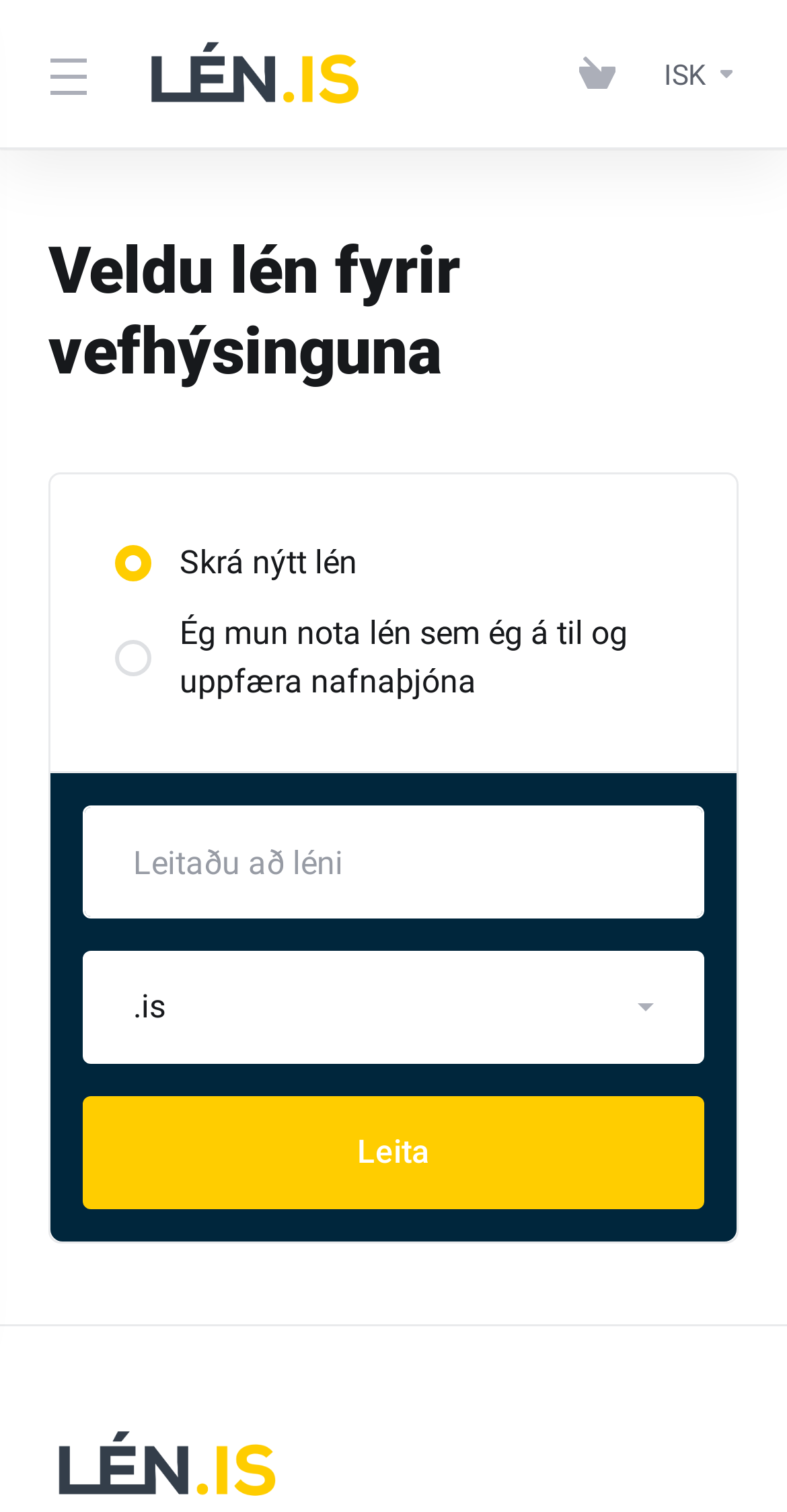Determine the bounding box for the described UI element: "Leita".

[0.105, 0.725, 0.895, 0.8]